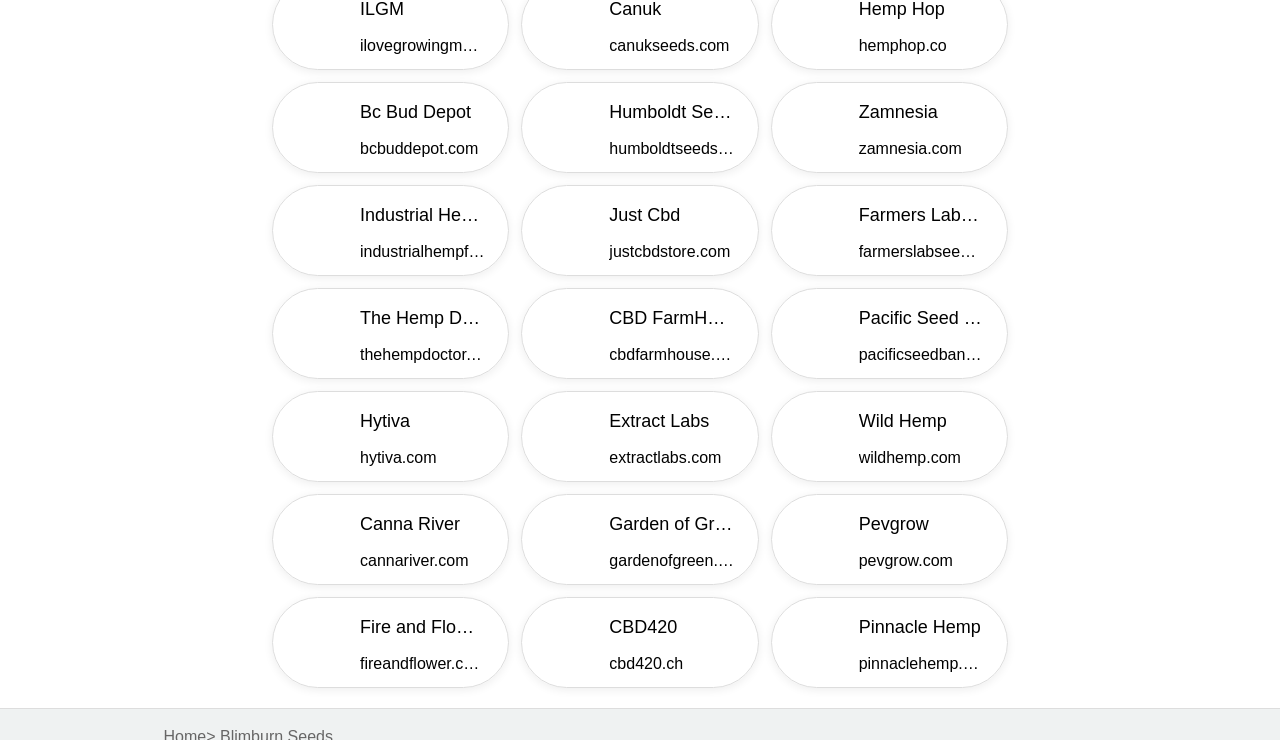Identify the bounding box for the UI element specified in this description: "Pevgrow". The coordinates must be four float numbers between 0 and 1, formatted as [left, top, right, bottom].

[0.671, 0.683, 0.772, 0.736]